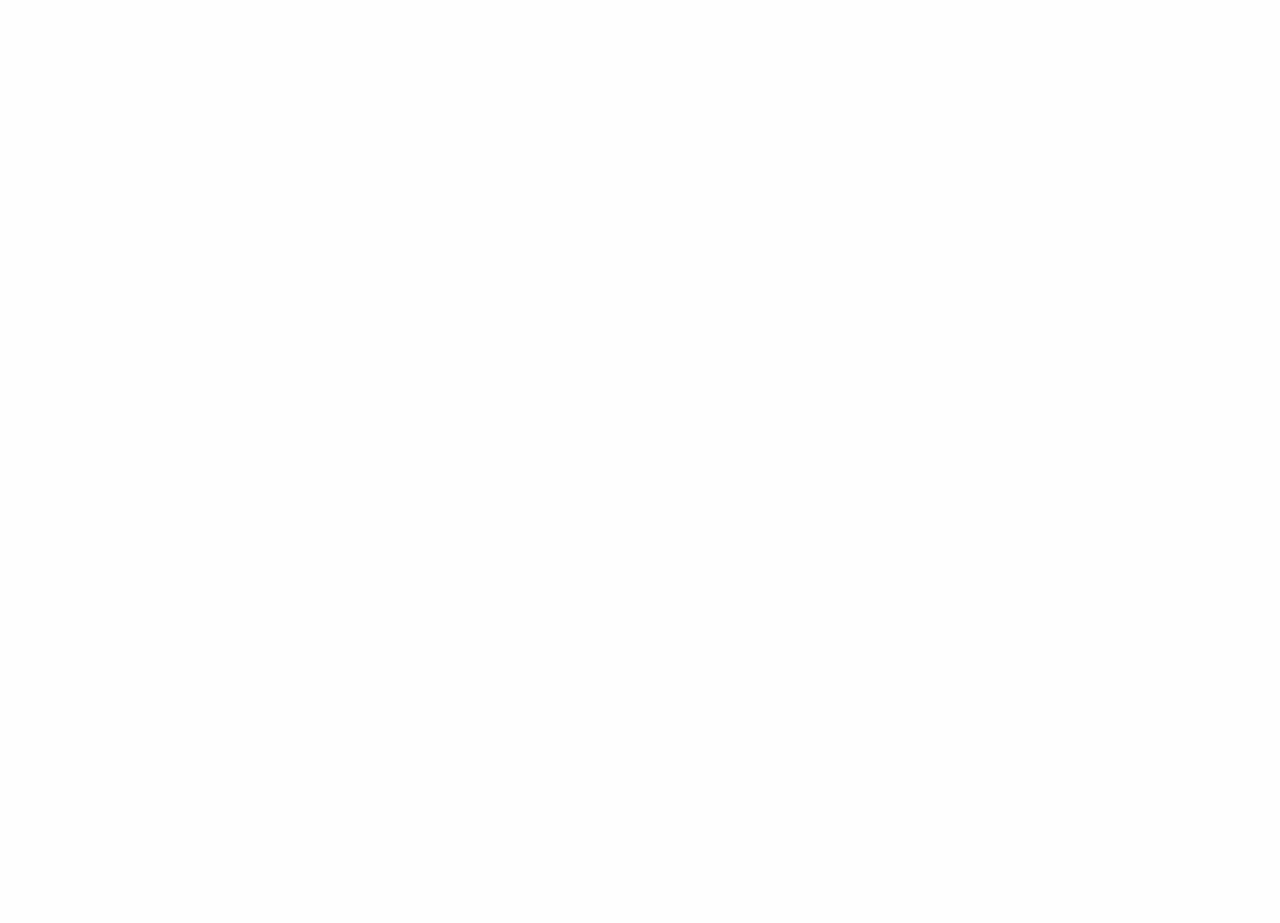Predict the bounding box of the UI element that fits this description: "Cristina Varriale".

[0.414, 0.471, 0.504, 0.484]